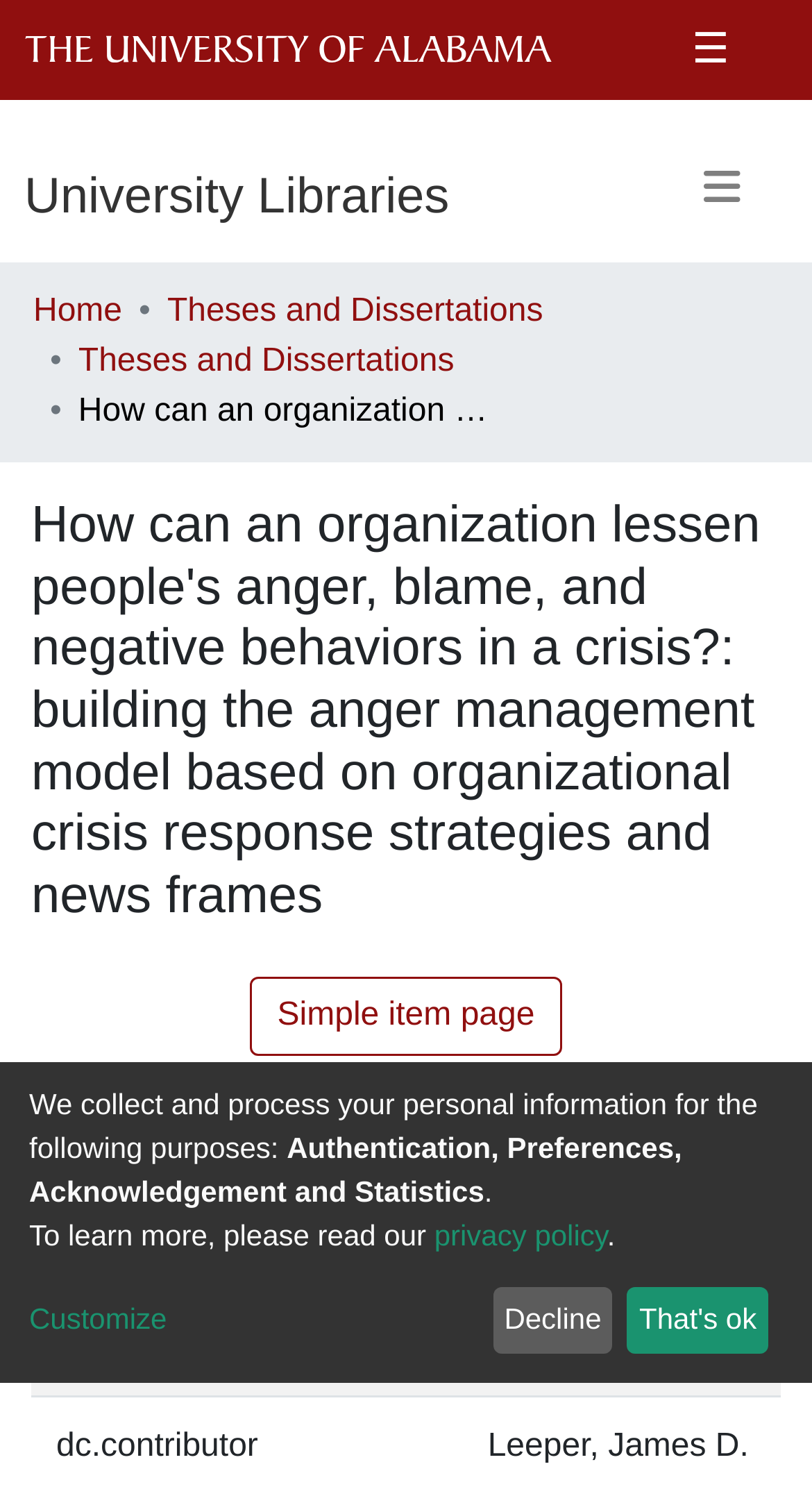Please give a succinct answer using a single word or phrase:
What is the purpose of the 'privacy policy' link?

Learn about data collection